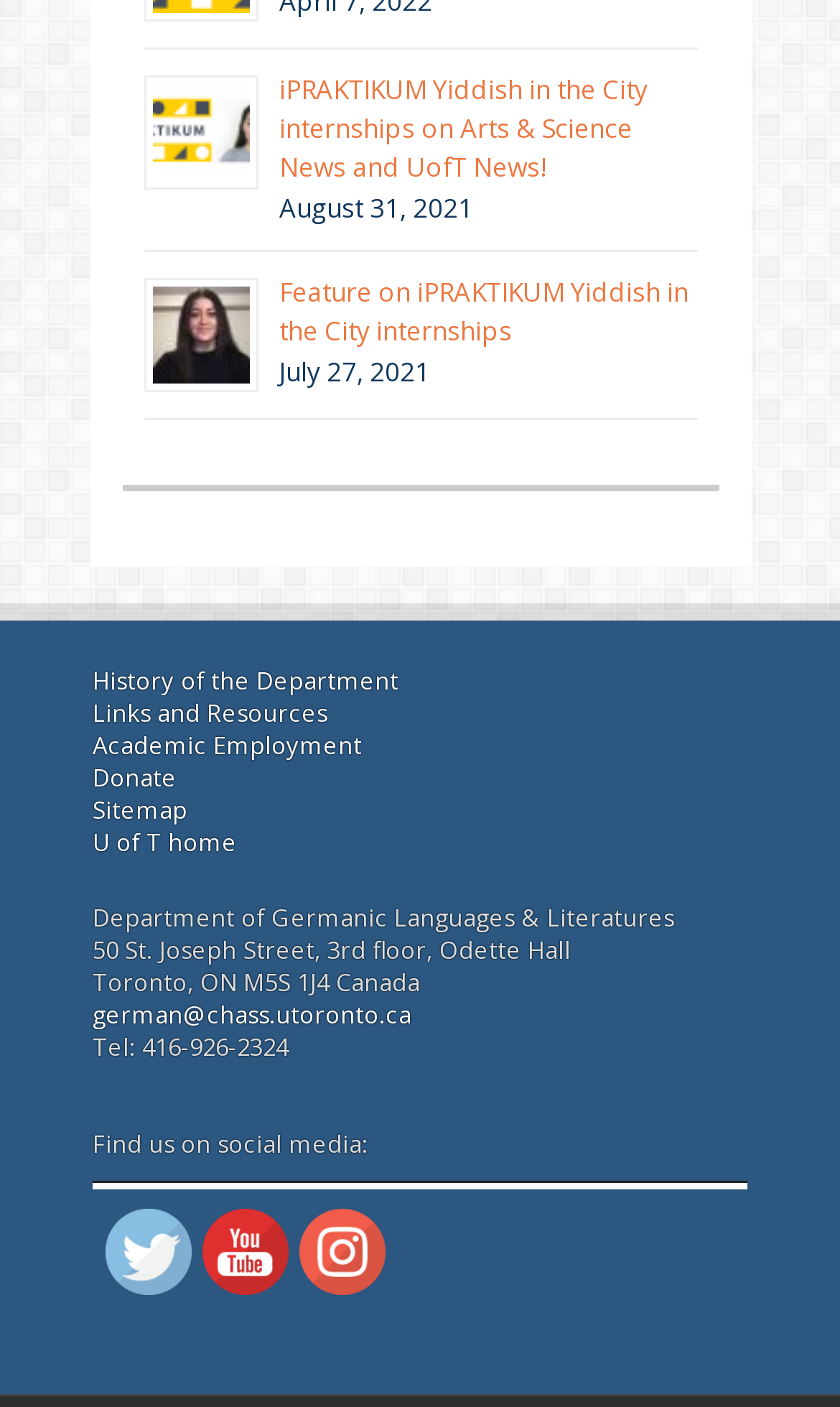Locate the bounding box coordinates for the element described below: "german@chass.utoronto.ca". The coordinates must be four float values between 0 and 1, formatted as [left, top, right, bottom].

[0.11, 0.709, 0.49, 0.732]